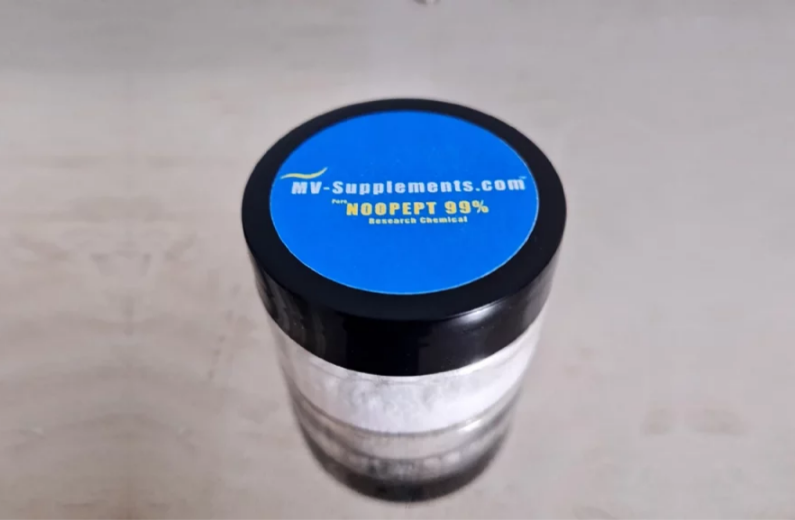Give an in-depth description of the image.

The image showcases a jar of Noopept, a popular cognitive-enhancing nootropic. The container is cylindrical, with a black base and a clear body, allowing visibility of the white powder inside. The lid features a vibrant blue label that reads "MV-Supplements.com" prominently, with "NOOPEPT 99%" and "Research Chemical" displayed beneath it. This product is often utilized by students, professionals, and athletes seeking to boost mental clarity and cognitive performance. The clean, modern design of the packaging reflects the professional nature of this cognitive enhancement supplement.